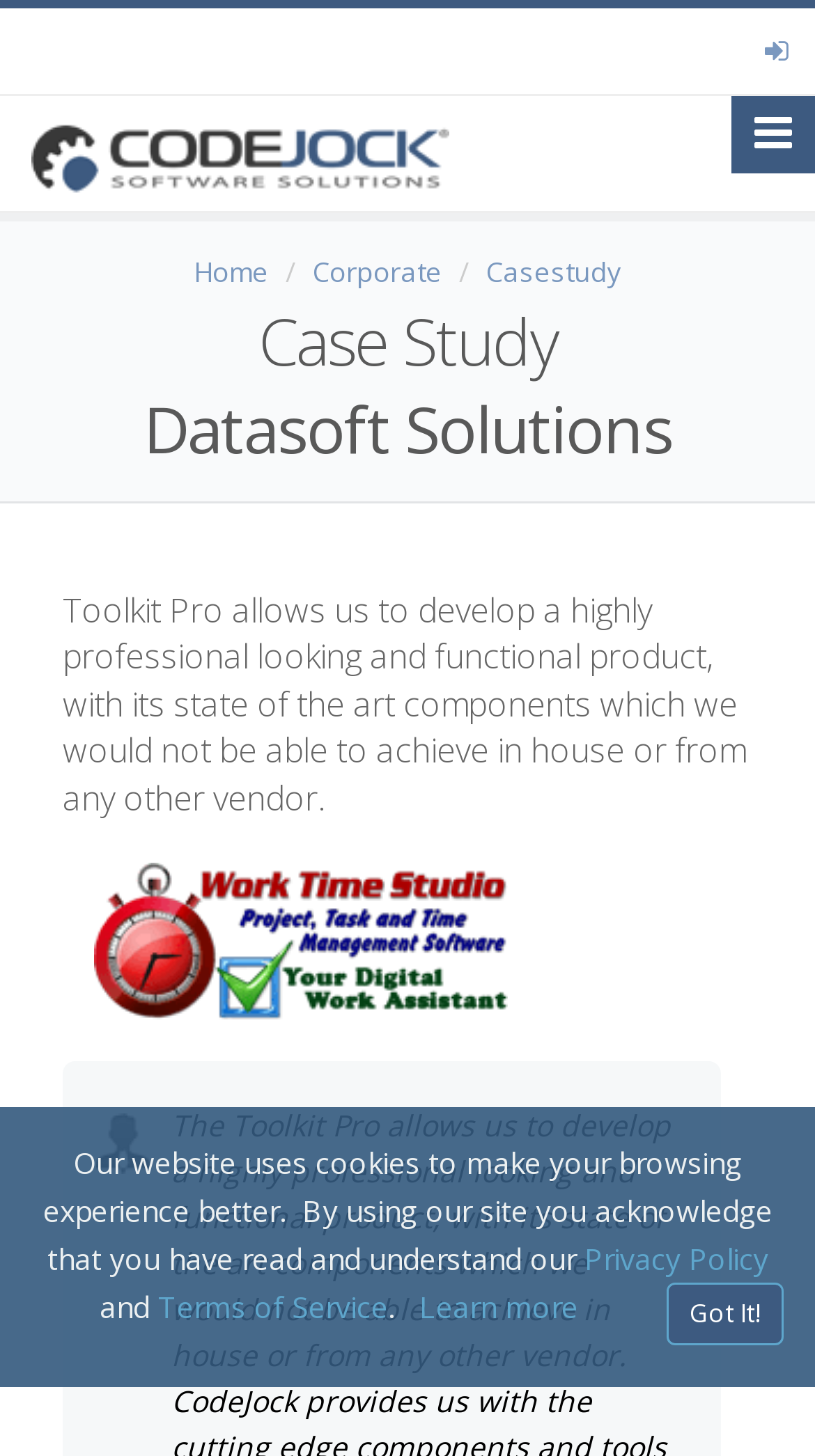Extract the bounding box coordinates for the HTML element that matches this description: "Terms of Service". The coordinates should be four float numbers between 0 and 1, i.e., [left, top, right, bottom].

[0.194, 0.884, 0.476, 0.911]